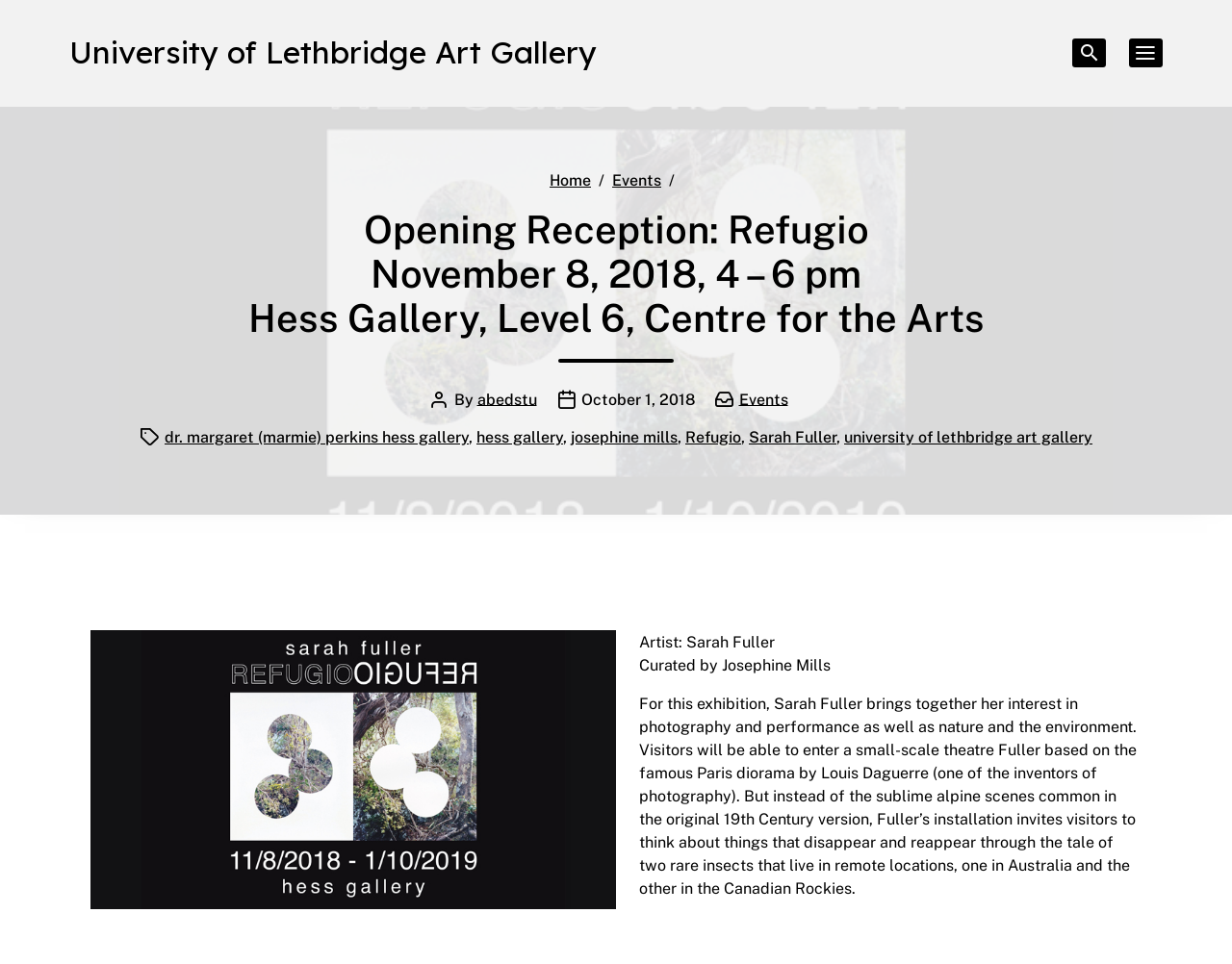What is the event title?
Refer to the image and give a detailed answer to the query.

The event title is obtained from the heading element 'Opening Reception: Refugio November 8, 2018, 4 – 6 pm Hess Gallery, Level 6, Centre for the Arts' which is a prominent element on the webpage.